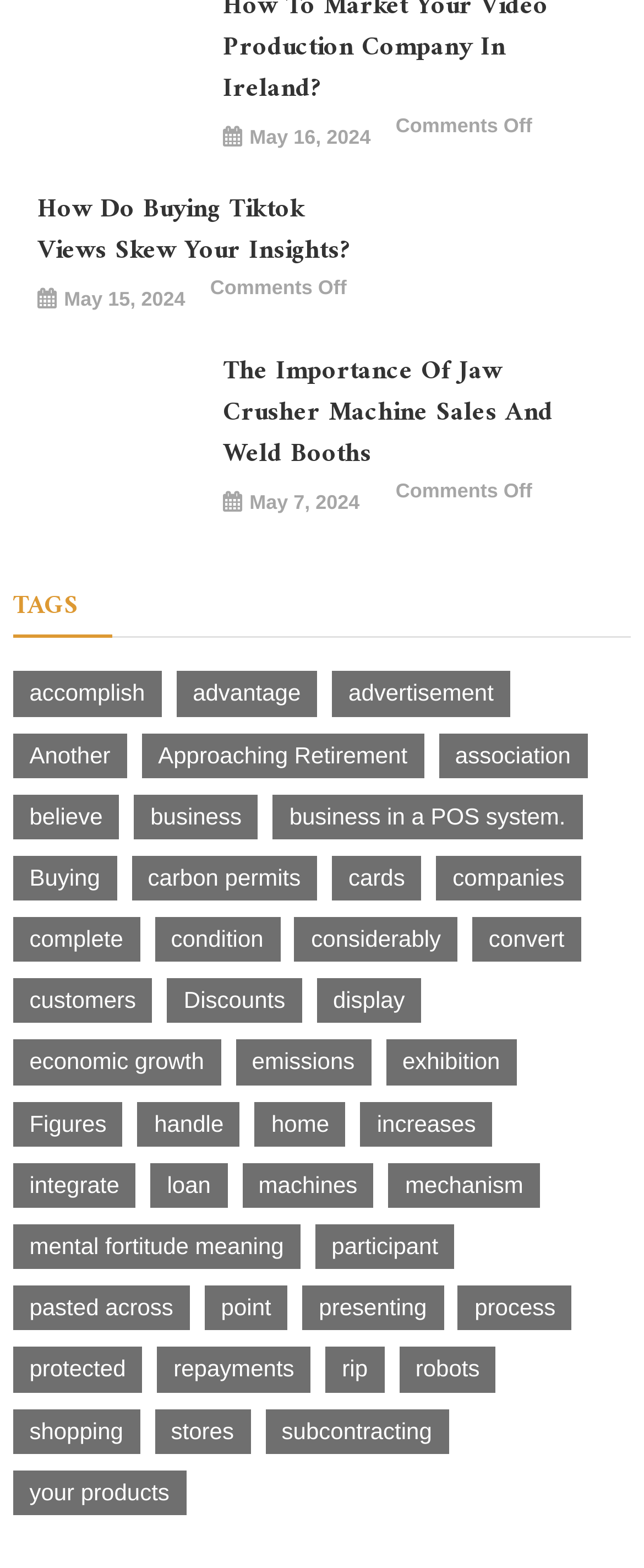How many tags are listed on the webpage?
Refer to the image and answer the question using a single word or phrase.

30